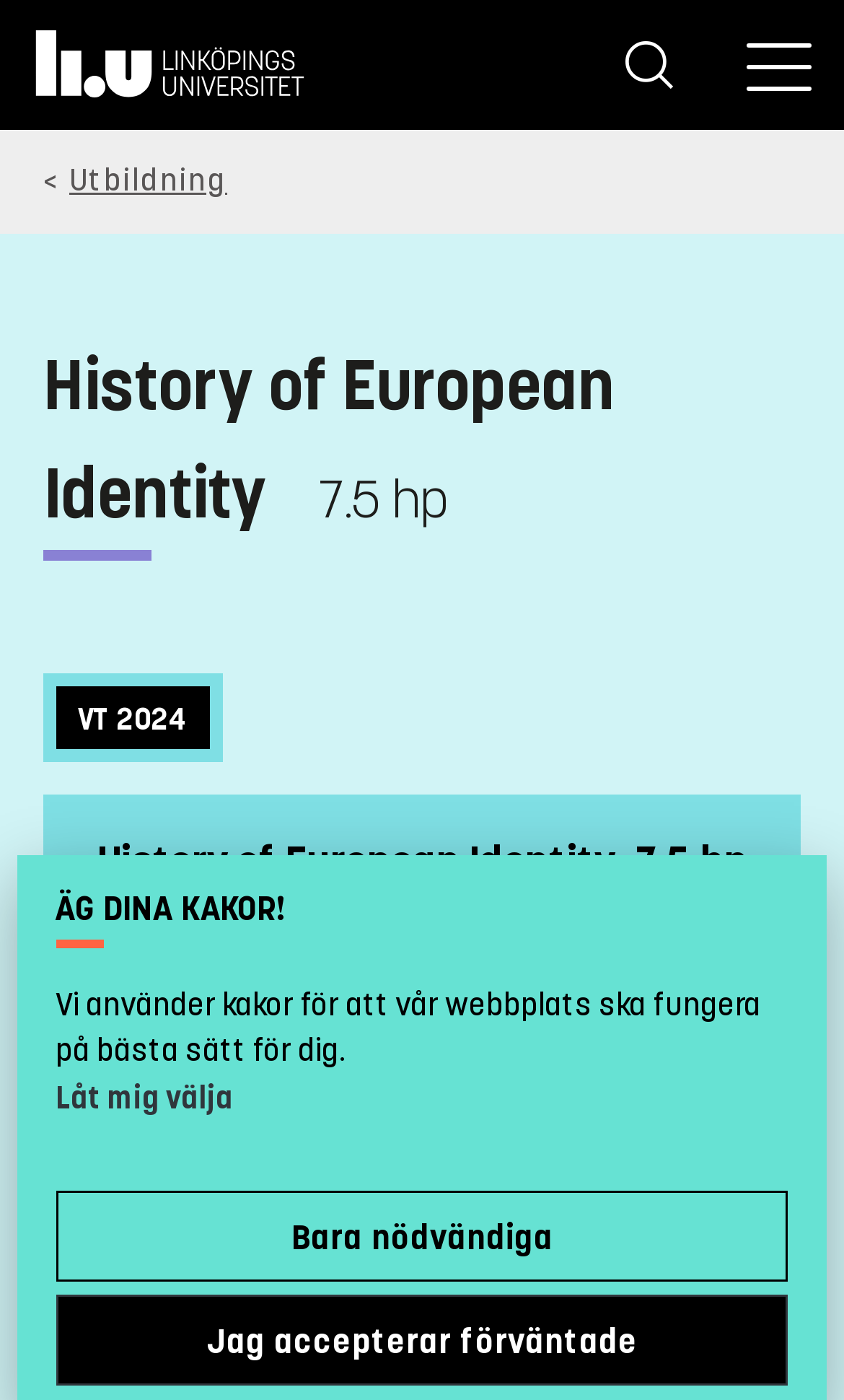Could you highlight the region that needs to be clicked to execute the instruction: "visit SEER*RSA Home"?

None